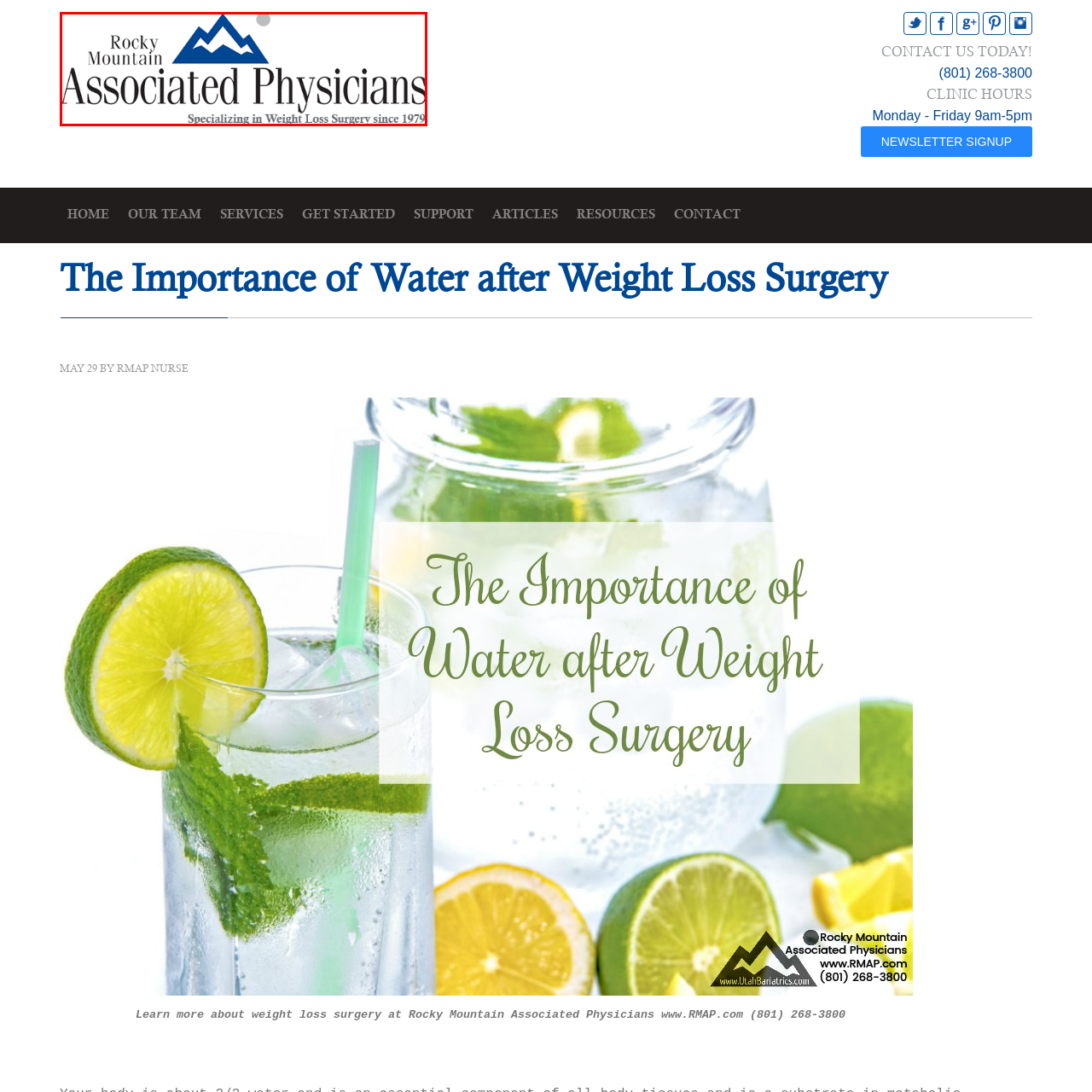Concentrate on the image bordered by the red line and give a one-word or short phrase answer to the following question:
What is the significance of the mountain silhouette in the logo?

Strength and stability